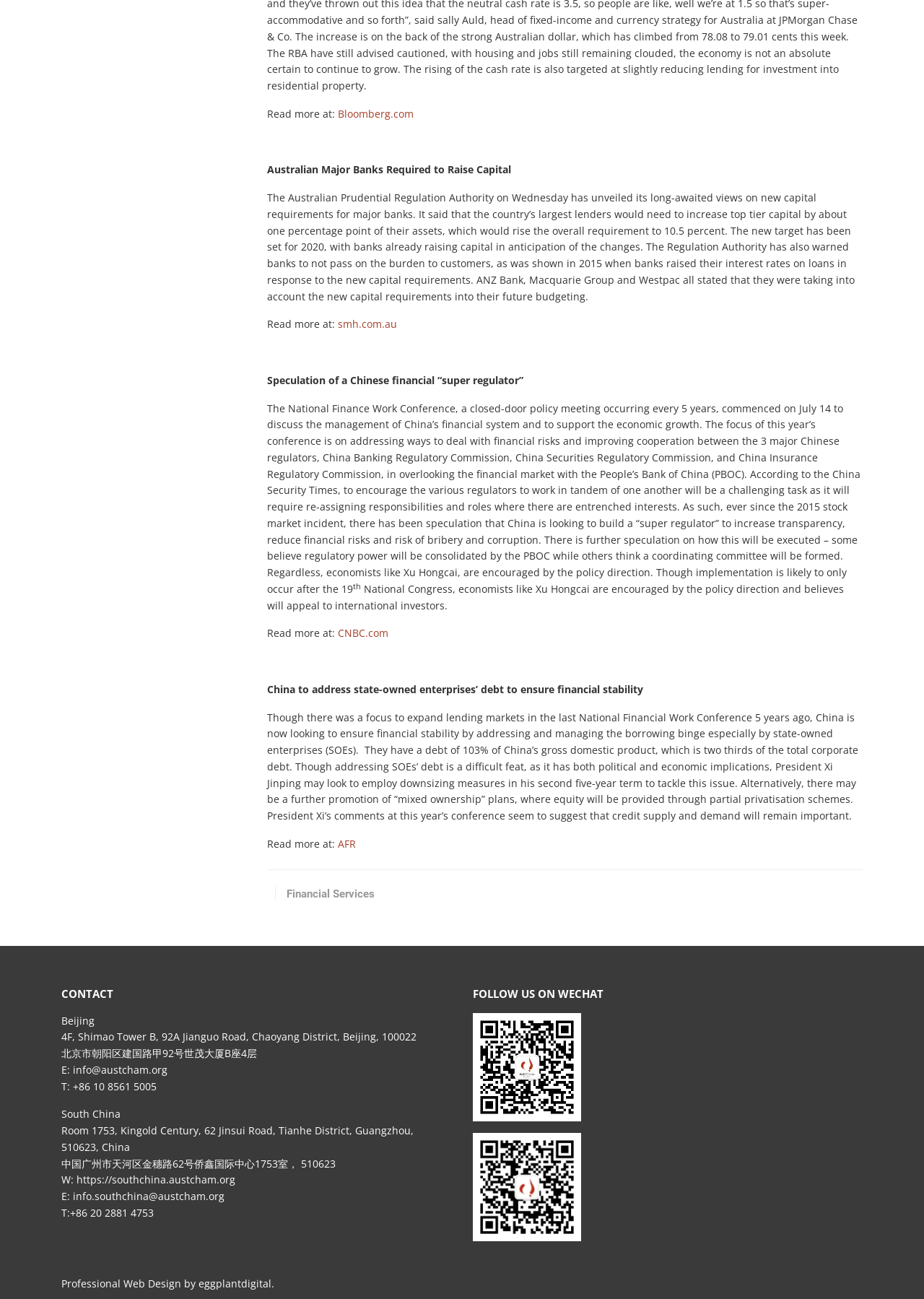Based on the element description: "smh.com.au", identify the bounding box coordinates for this UI element. The coordinates must be four float numbers between 0 and 1, listed as [left, top, right, bottom].

[0.366, 0.244, 0.43, 0.255]